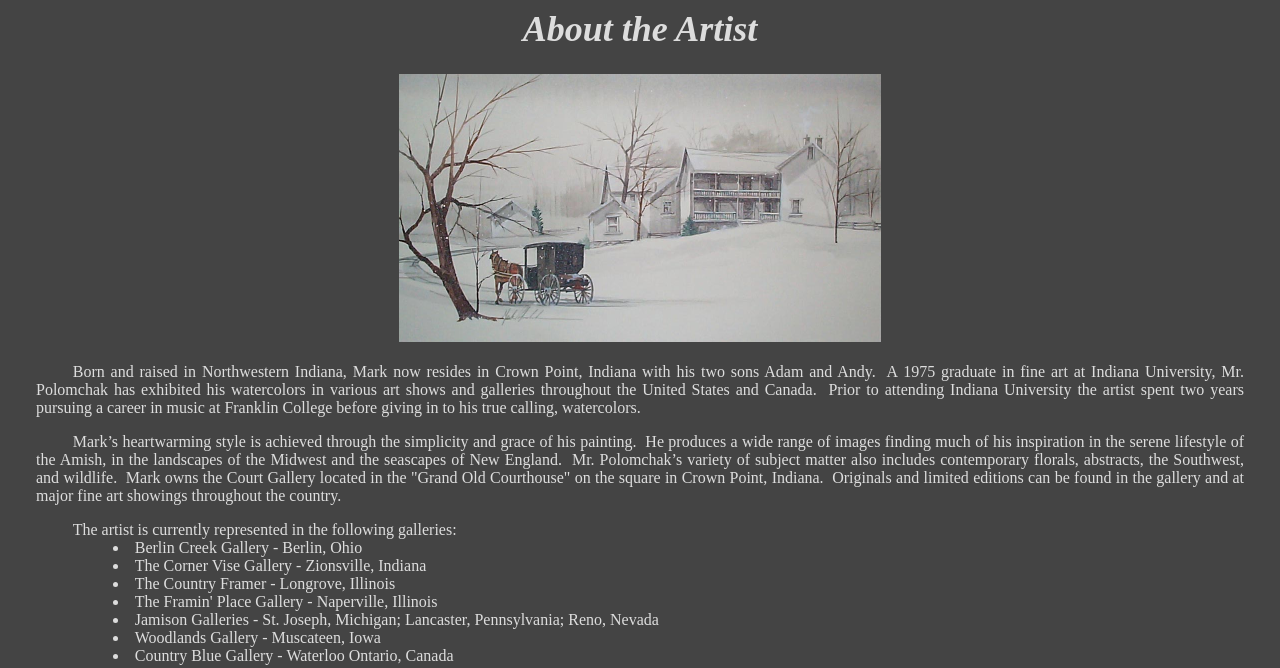What is the name of the artist?
Please elaborate on the answer to the question with detailed information.

The webpage is titled 'Mark Polomchak's Website', and the heading 'About the Artist' suggests that the website is about Mark Polomchak, so it can be inferred that Mark Polomchak is the artist.